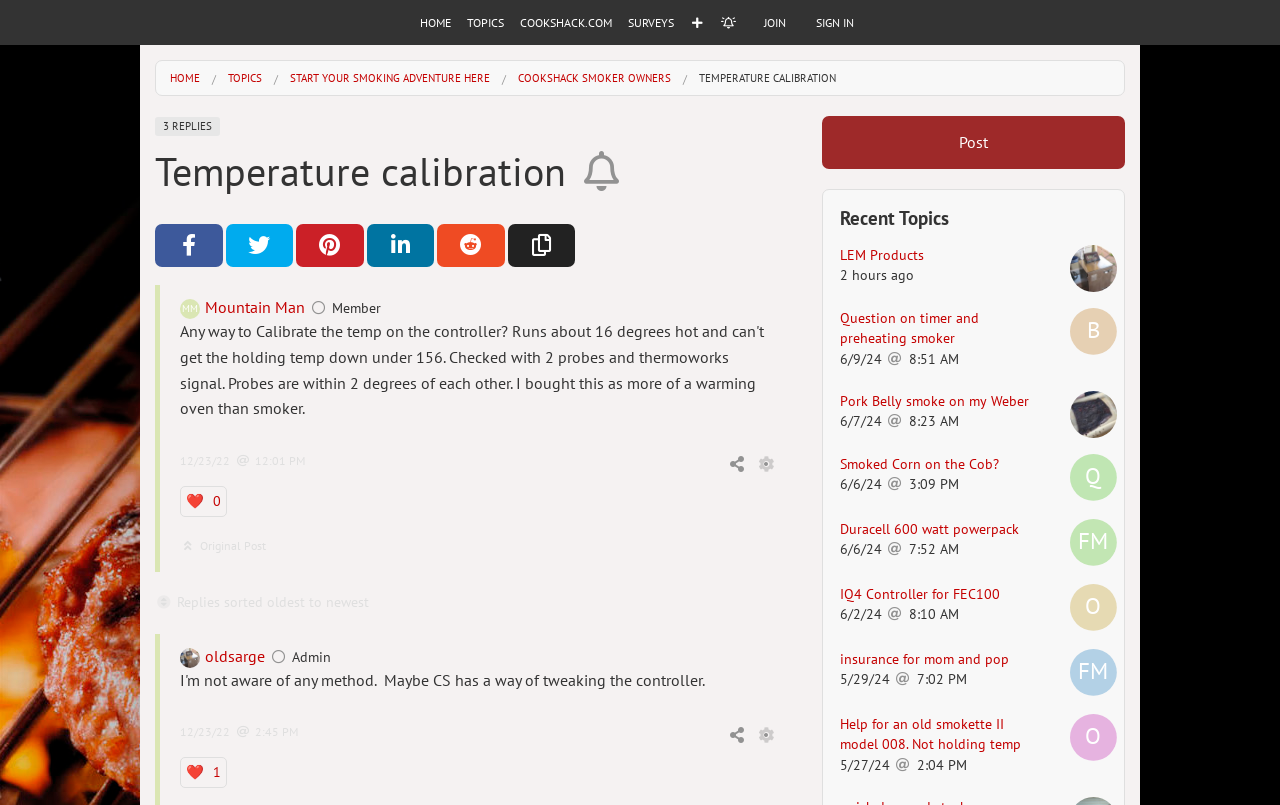What is the name of the forum?
Please give a detailed answer to the question using the information shown in the image.

The name of the forum can be determined by looking at the top-left corner of the webpage, where it says 'Temperature calibration | Cookshack'. The 'Cookshack' part is the name of the forum.